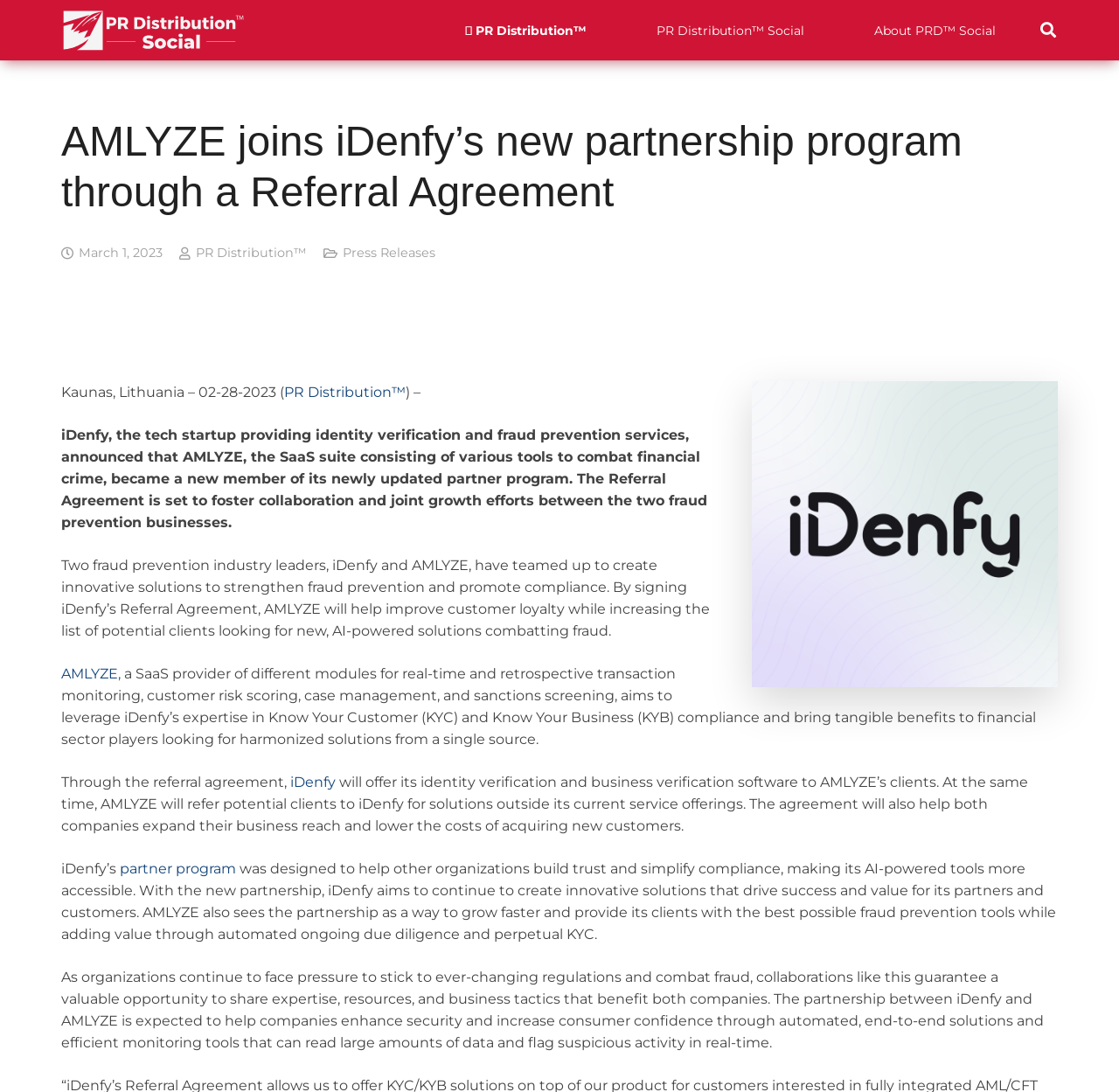Describe the entire webpage, focusing on both content and design.

This webpage appears to be a press release or news article about a partnership between two companies, iDenfy and AMLYZE. At the top of the page, there are four links: "PR Distribution™", "PR Distribution™ Social", "About PRD™ Social", and "Search". 

Below these links, there is a heading that reads "AMLYZE joins iDenfy’s new partnership program through a Referral Agreement". Next to the heading, there is a time stamp indicating that the article was published on March 1, 2023. 

Underneath the heading, there are three links: "PR Distribution™", "Press Releases", and a series of social media sharing buttons, including Facebook, Twitter, Pinterest, Email, and ShareThis. 

The main content of the article is divided into five paragraphs. The first paragraph introduces the partnership between iDenfy and AMLYZE, stating that AMLYZE has joined iDenfy's partner program through a Referral Agreement. 

The second paragraph explains the benefits of the partnership, including the creation of innovative solutions to strengthen fraud prevention and promote compliance. 

The third paragraph provides more details about AMLYZE, describing it as a SaaS provider of various modules for transaction monitoring, customer risk scoring, case management, and sanctions screening. 

The fourth paragraph discusses the terms of the referral agreement, stating that iDenfy will offer its identity verification and business verification software to AMLYZE's clients, while AMLYZE will refer potential clients to iDenfy for solutions outside its current service offerings. 

The fifth and final paragraph highlights the benefits of the partnership, including the sharing of expertise, resources, and business tactics, and the potential to enhance security and increase consumer confidence through automated, end-to-end solutions and efficient monitoring tools.